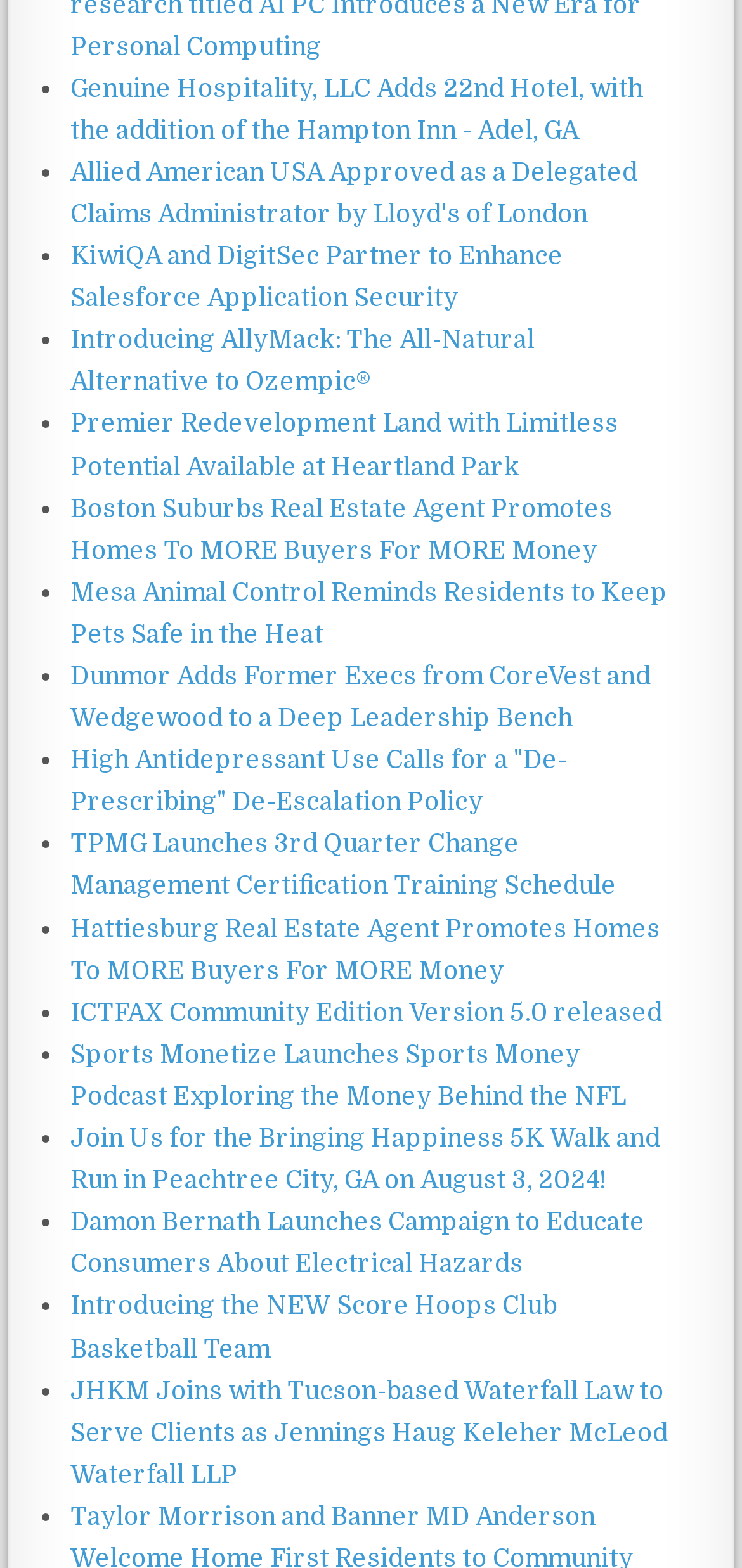Identify the bounding box coordinates of the area that should be clicked in order to complete the given instruction: "Explore Mesa Animal Control's heat safety tips". The bounding box coordinates should be four float numbers between 0 and 1, i.e., [left, top, right, bottom].

[0.095, 0.368, 0.9, 0.413]